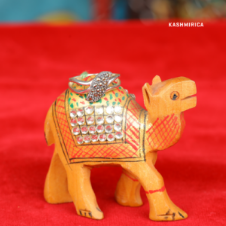Describe the scene in the image with detailed observations.

The image features a beautifully crafted wooden camel figurine, painted in vibrant colors and adorned with intricate details. The camel is depicted with a decorative saddle encrusted with shiny embellishments, showcasing traditional craftsmanship. Perched atop the saddle is a stunning Kashmiri finger ring, which adds a touch of elegance to the display. The background is a rich red fabric, enhancing the vivid colors of the camel and the ring. This piece reflects the artistry of Kashmiri design and offers a unique blend of ornamental and functional beauty.